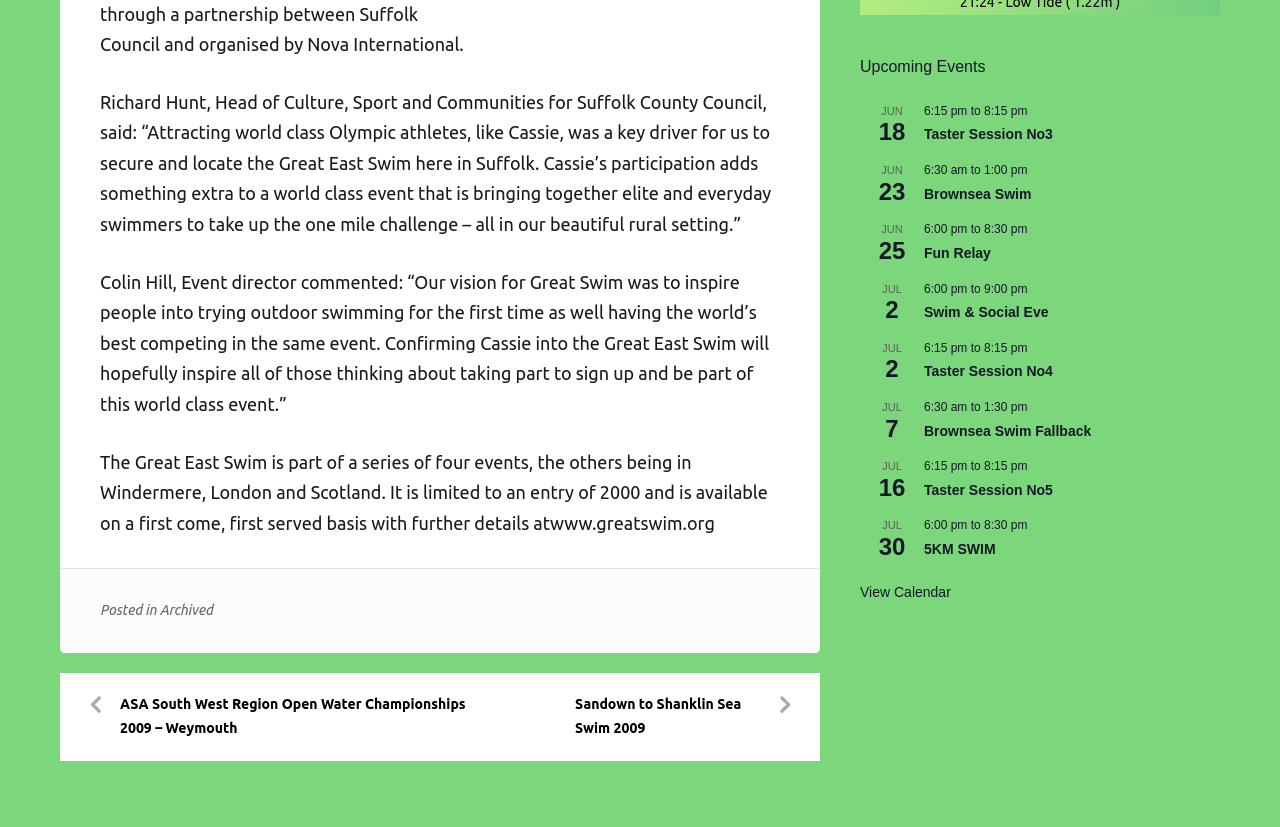What is the name of the event mentioned in the first quote?
Examine the image closely and answer the question with as much detail as possible.

The first quote is from Richard Hunt, Head of Culture, Sport and Communities for Suffolk County Council, and he mentions the Great East Swim event.